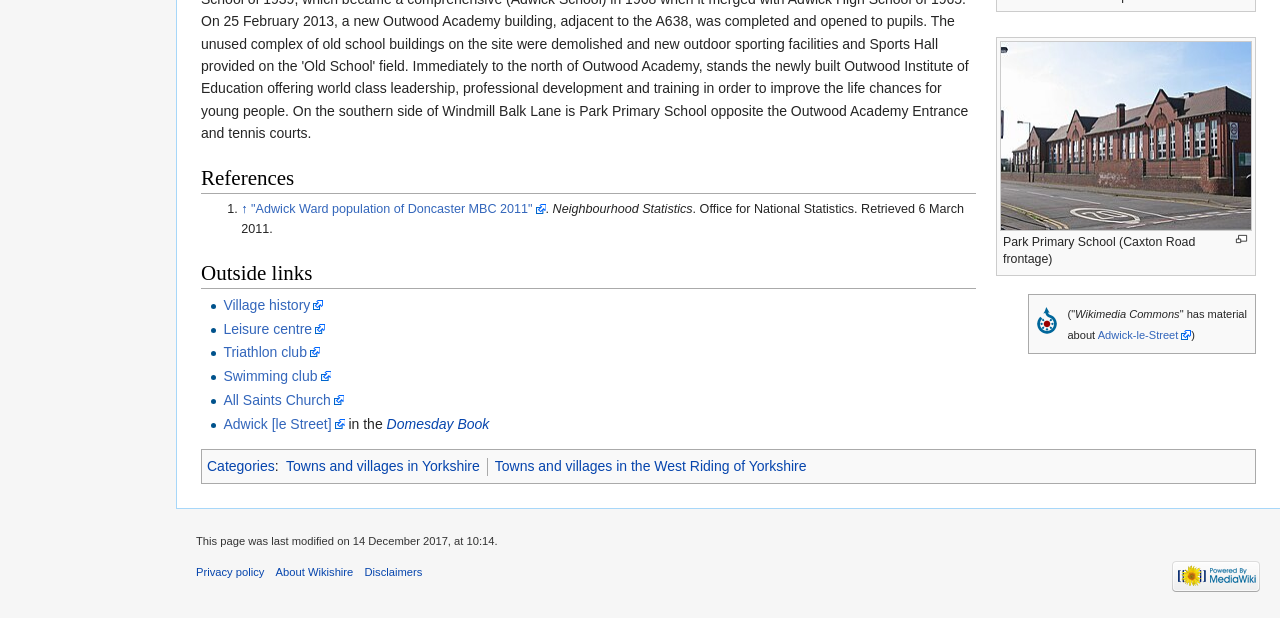Locate the bounding box coordinates for the element described below: "X". The coordinates must be four float values between 0 and 1, formatted as [left, top, right, bottom].

None